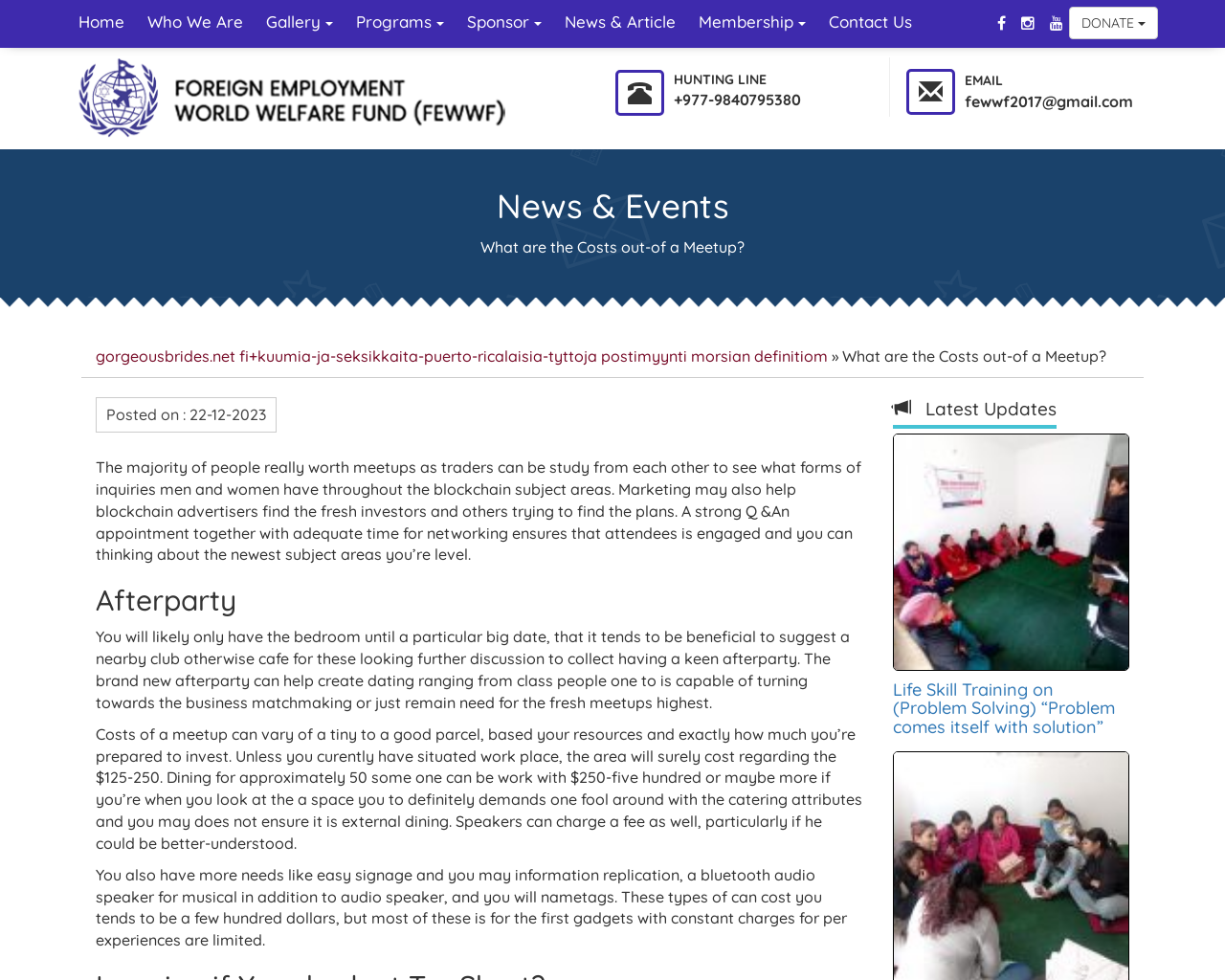Please specify the bounding box coordinates in the format (top-left x, top-left y, bottom-right x, bottom-right y), with values ranging from 0 to 1. Identify the bounding box for the UI component described as follows: parent_node: DONATE

[0.809, 0.0, 0.826, 0.048]